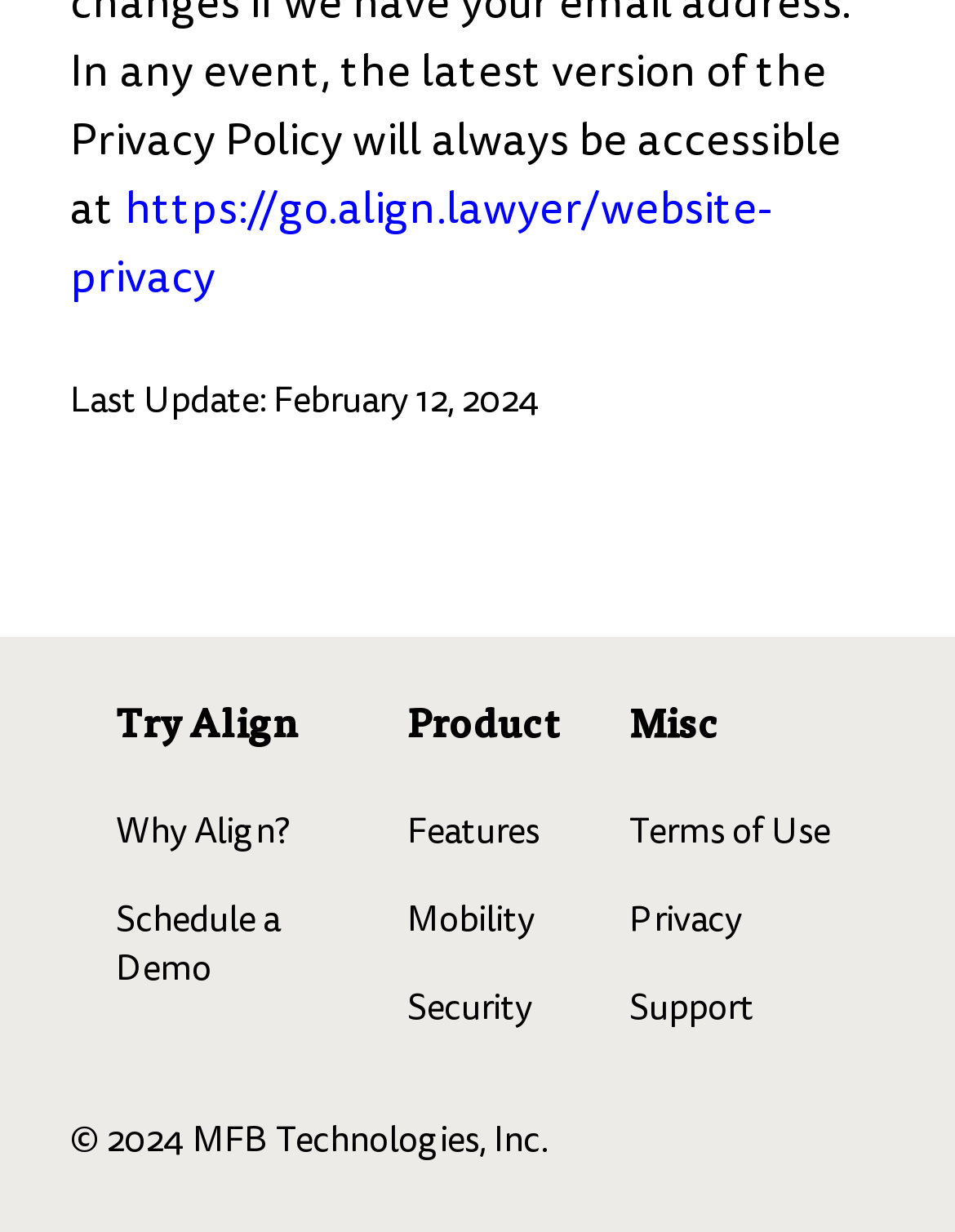What are the three main categories?
Answer the question based on the image using a single word or a brief phrase.

Try Align, Product, Misc